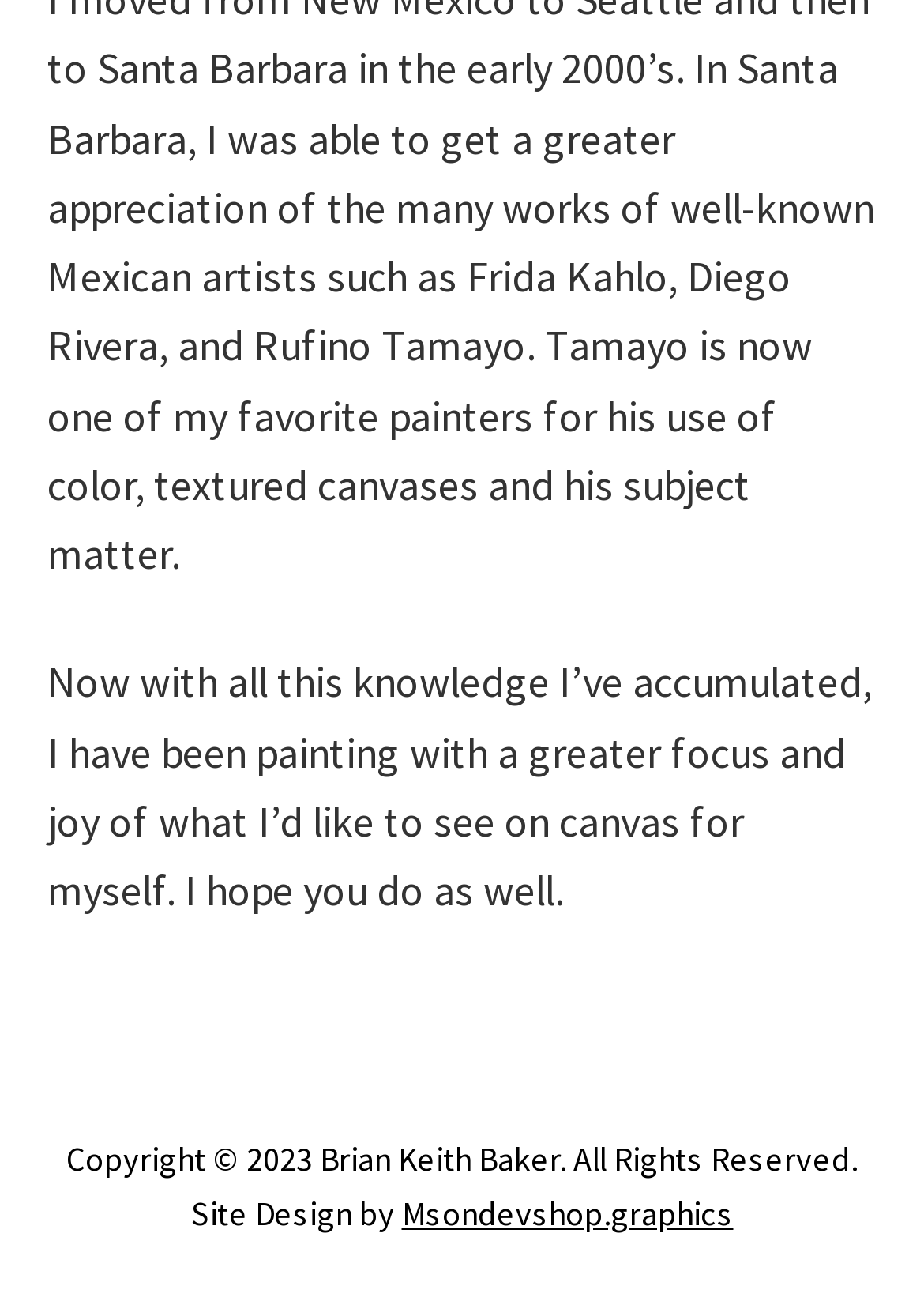For the element described, predict the bounding box coordinates as (top-left x, top-left y, bottom-right x, bottom-right y). All values should be between 0 and 1. Element description: Msondevshop.graphics

[0.435, 0.916, 0.794, 0.949]